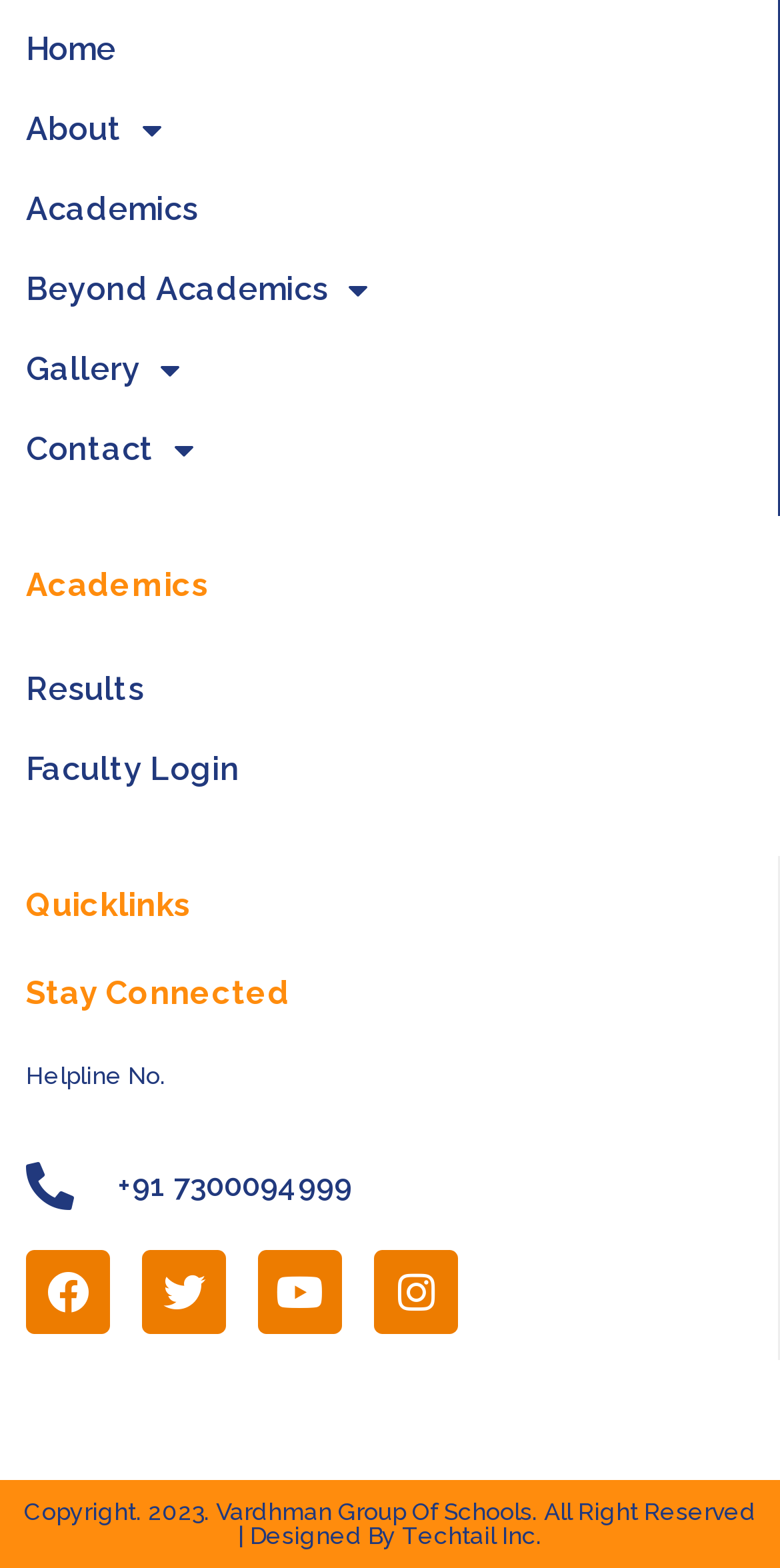Identify the bounding box coordinates of the clickable region necessary to fulfill the following instruction: "view academics". The bounding box coordinates should be four float numbers between 0 and 1, i.e., [left, top, right, bottom].

[0.033, 0.108, 0.964, 0.159]